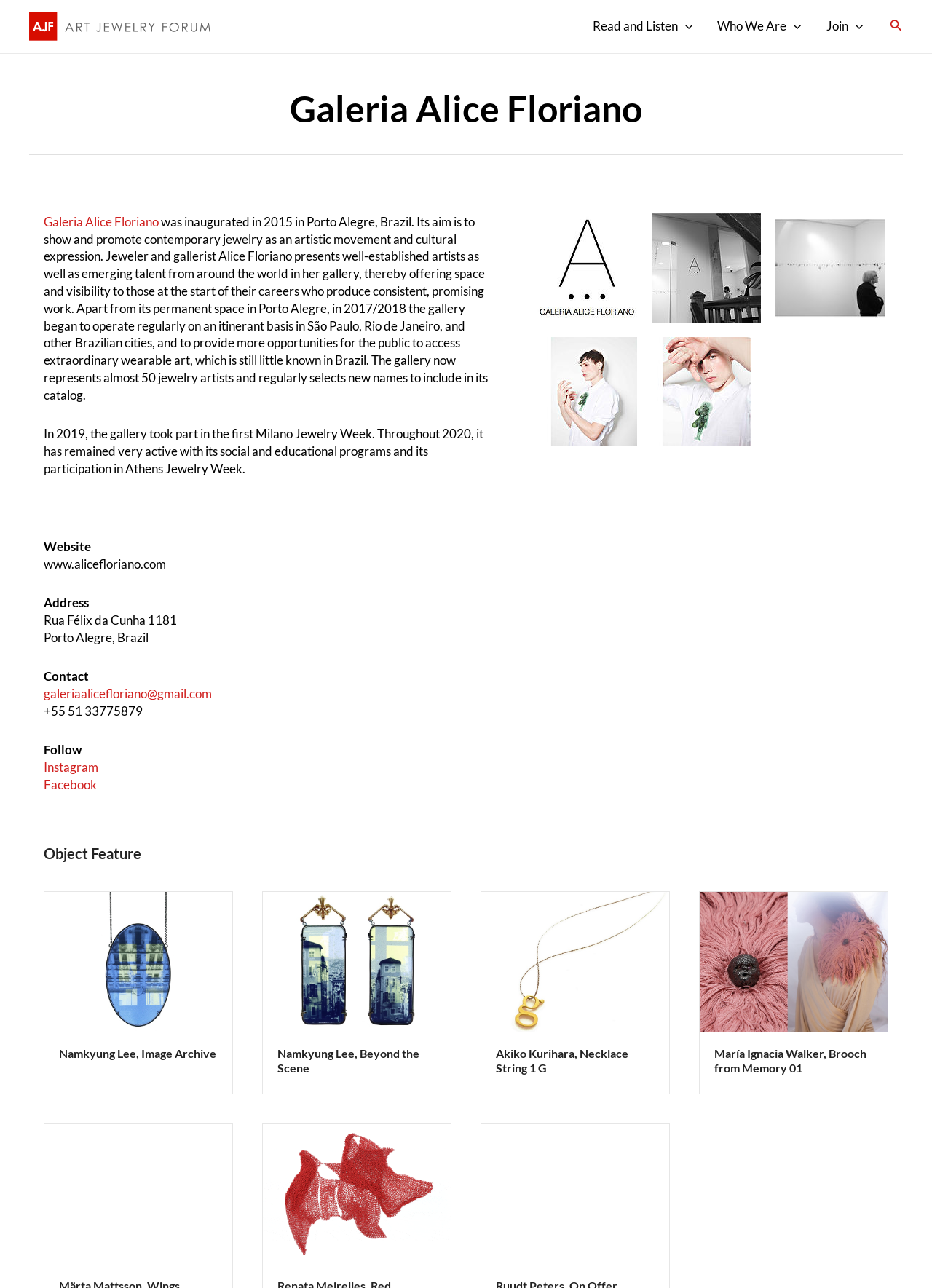What is the name of the jewelry artist featured in the 'Object Feature' section?
Answer the question with a thorough and detailed explanation.

The name of the jewelry artist featured in the 'Object Feature' section can be found in the heading element with the text 'Namkyung Lee, Image Archive' which is located in this section.